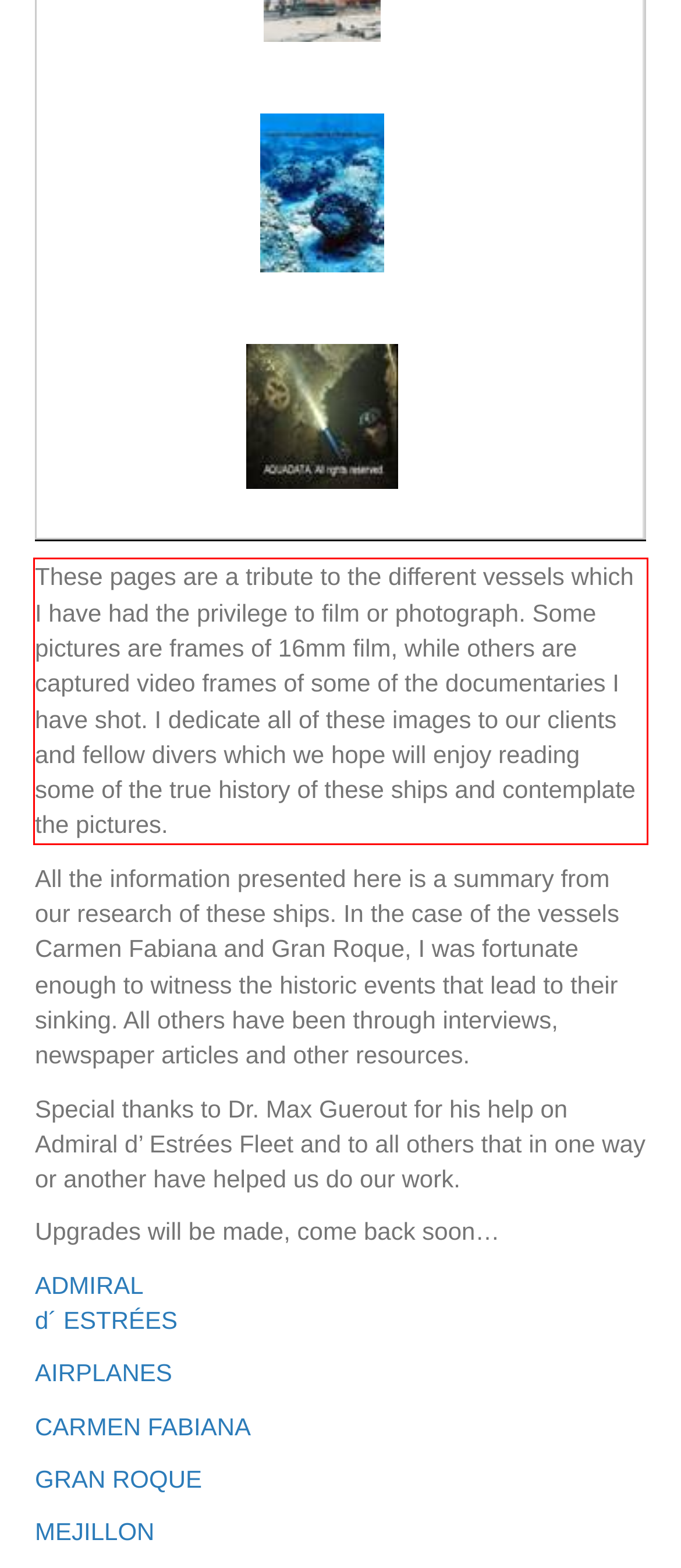Extract and provide the text found inside the red rectangle in the screenshot of the webpage.

These pages are a tribute to the different vessels which I have had the privilege to film or photograph. Some pictures are frames of 16mm film, while others are captured video frames of some of the documentaries I have shot. I dedicate all of these images to our clients and fellow divers which we hope will enjoy reading some of the true history of these ships and contemplate the pictures.